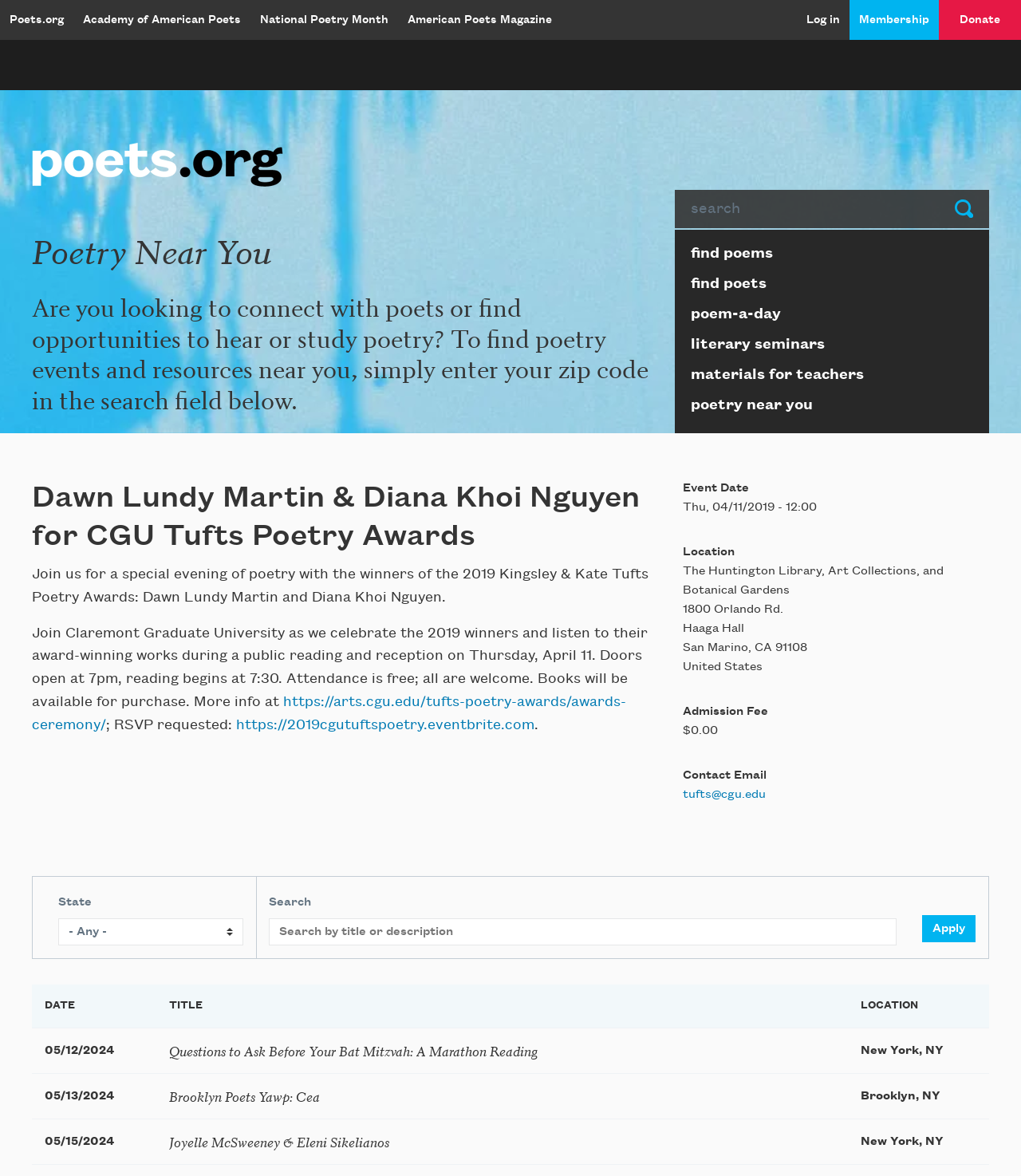Please locate the clickable area by providing the bounding box coordinates to follow this instruction: "RSVP for the poetry awards ceremony".

[0.231, 0.61, 0.523, 0.623]